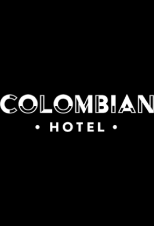Create a detailed narrative for the image.

The image features a stylish and modern logo for the "Colombian Hotel." The design emphasizes elegance with its bold, uppercase typography, showcasing the hotel's name prominently against a sleek black background. The use of white letters creates a striking contrast, while the minimalistic dots accentuating the words "COLOMBIAN" and "HOTEL" adds a touch of sophistication. This logo epitomizes a contemporary and inviting ambiance, reflecting the essence of a quality hospitality experience at the Colombian Hotel.